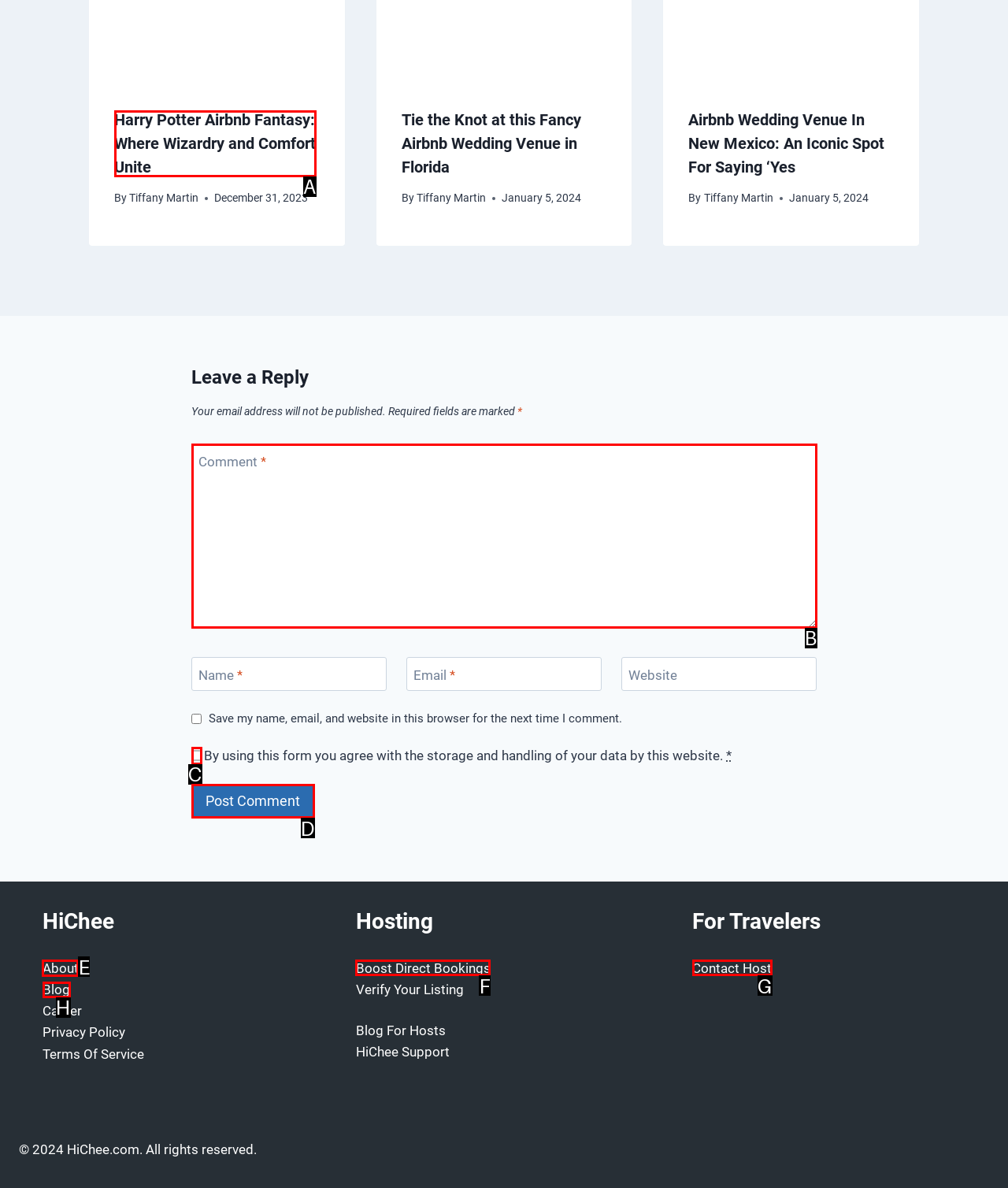Please identify the correct UI element to click for the task: Click on the 'About' link Respond with the letter of the appropriate option.

E